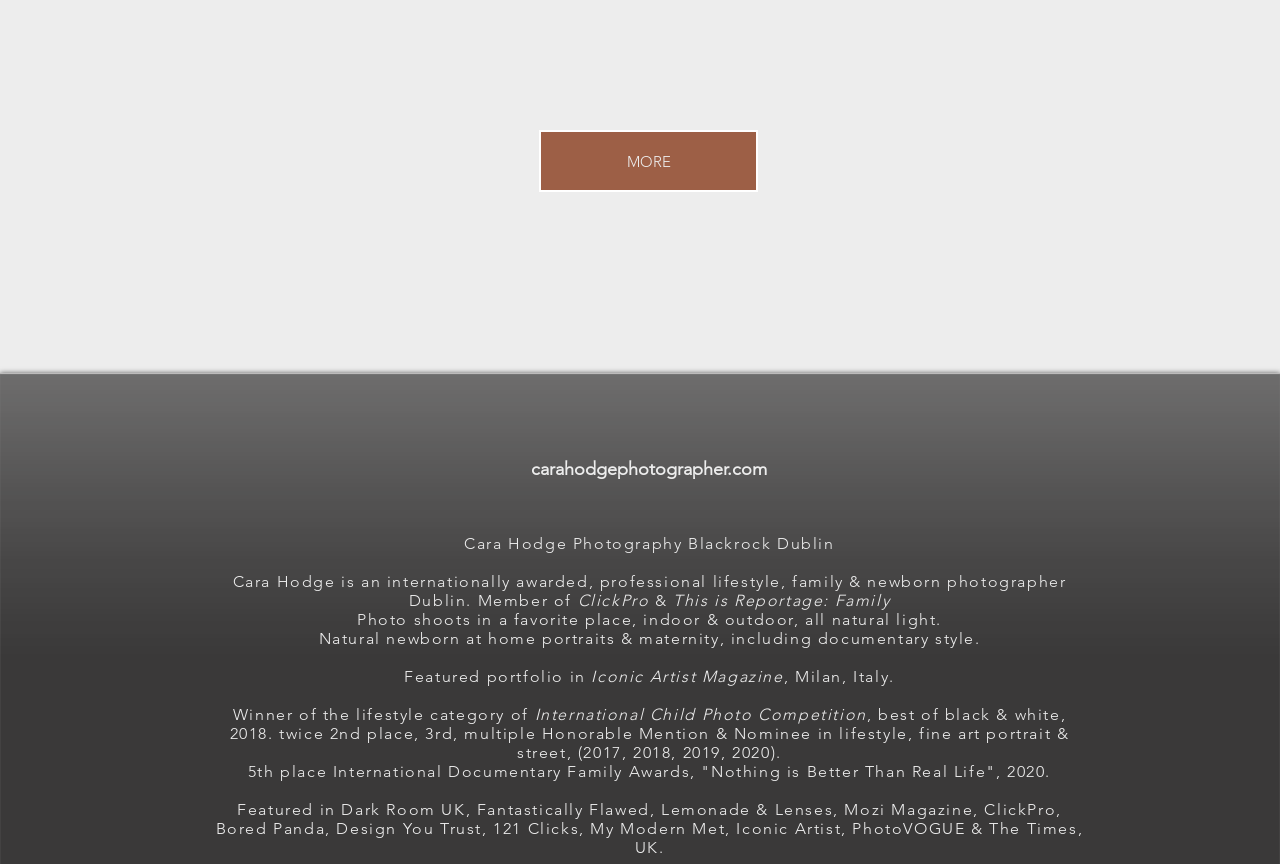Answer this question using a single word or a brief phrase:
What is the name of the award where Cara Hodge got 5th place?

Documentary Family Awards